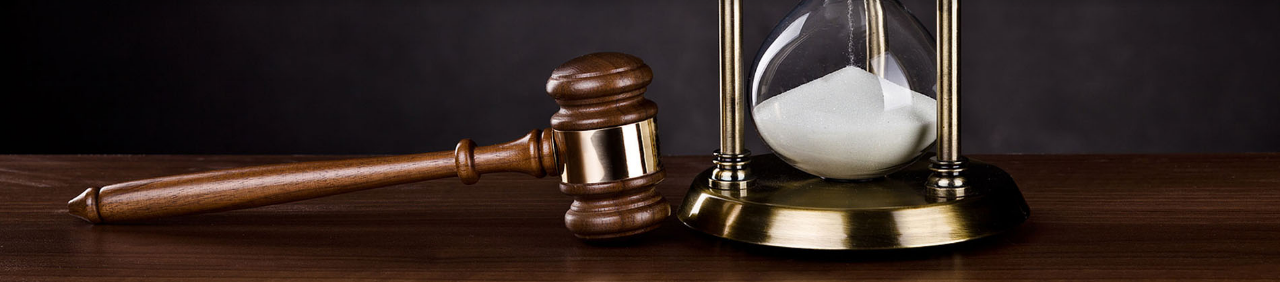What is the tone of the visual composition?
Utilize the information in the image to give a detailed answer to the question.

The caption describes the visual composition as having a 'serious, professional tone befitting a law firm', indicating that the tone is serious and professional.